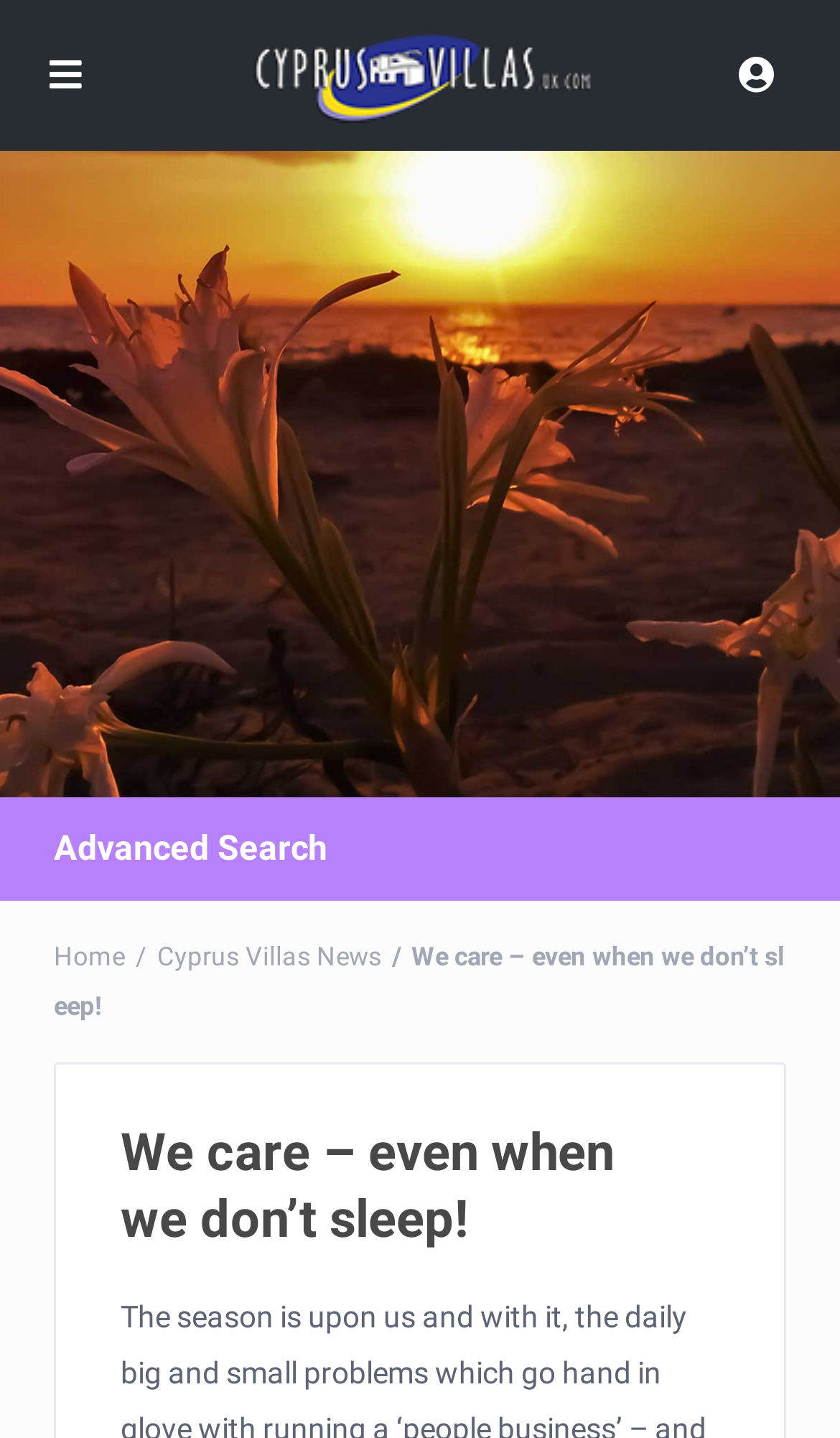Identify the first-level heading on the webpage and generate its text content.

We care – even when we don’t sleep!